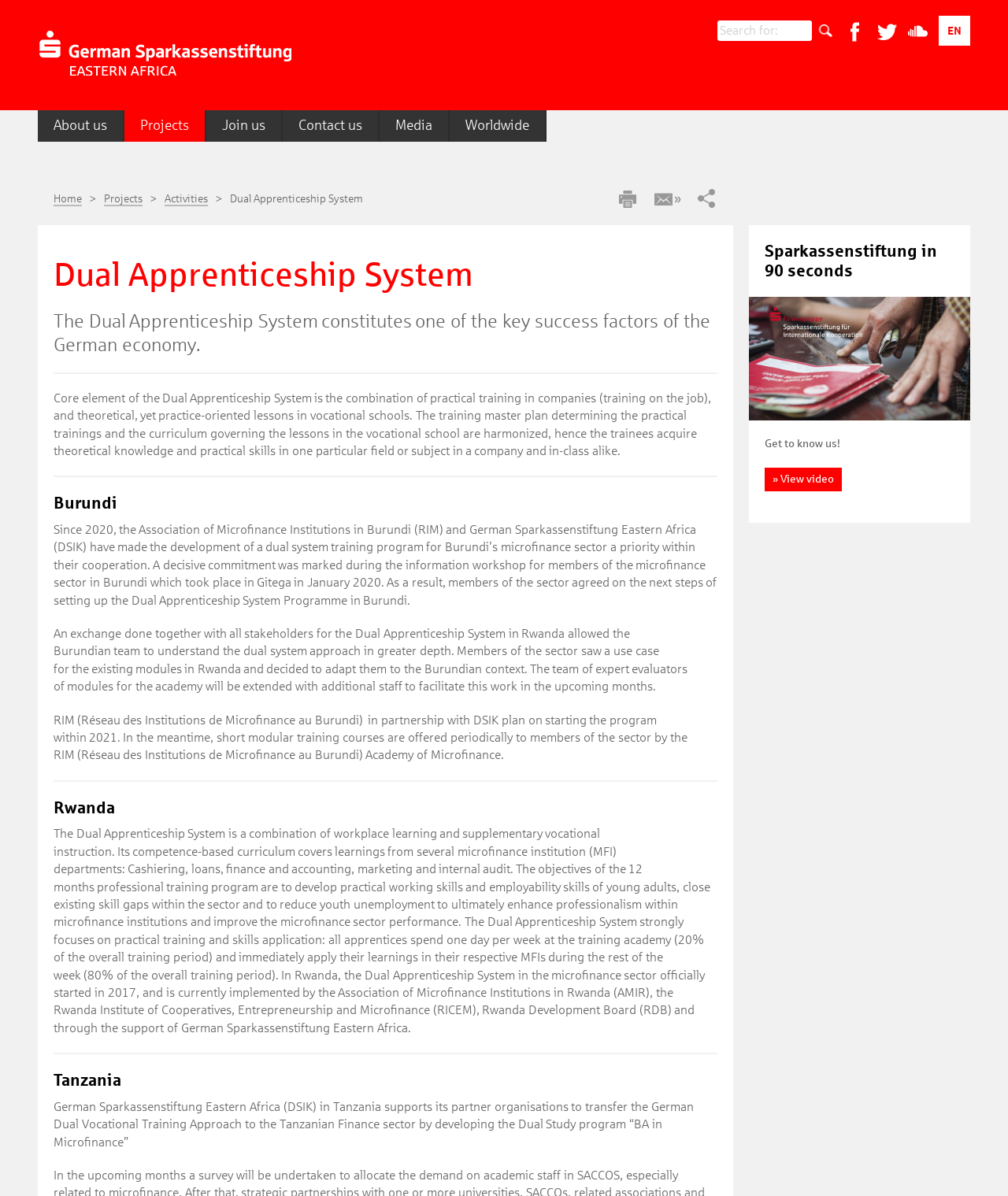Give a concise answer using only one word or phrase for this question:
What is the name of the organization?

Sparkassenstiftung